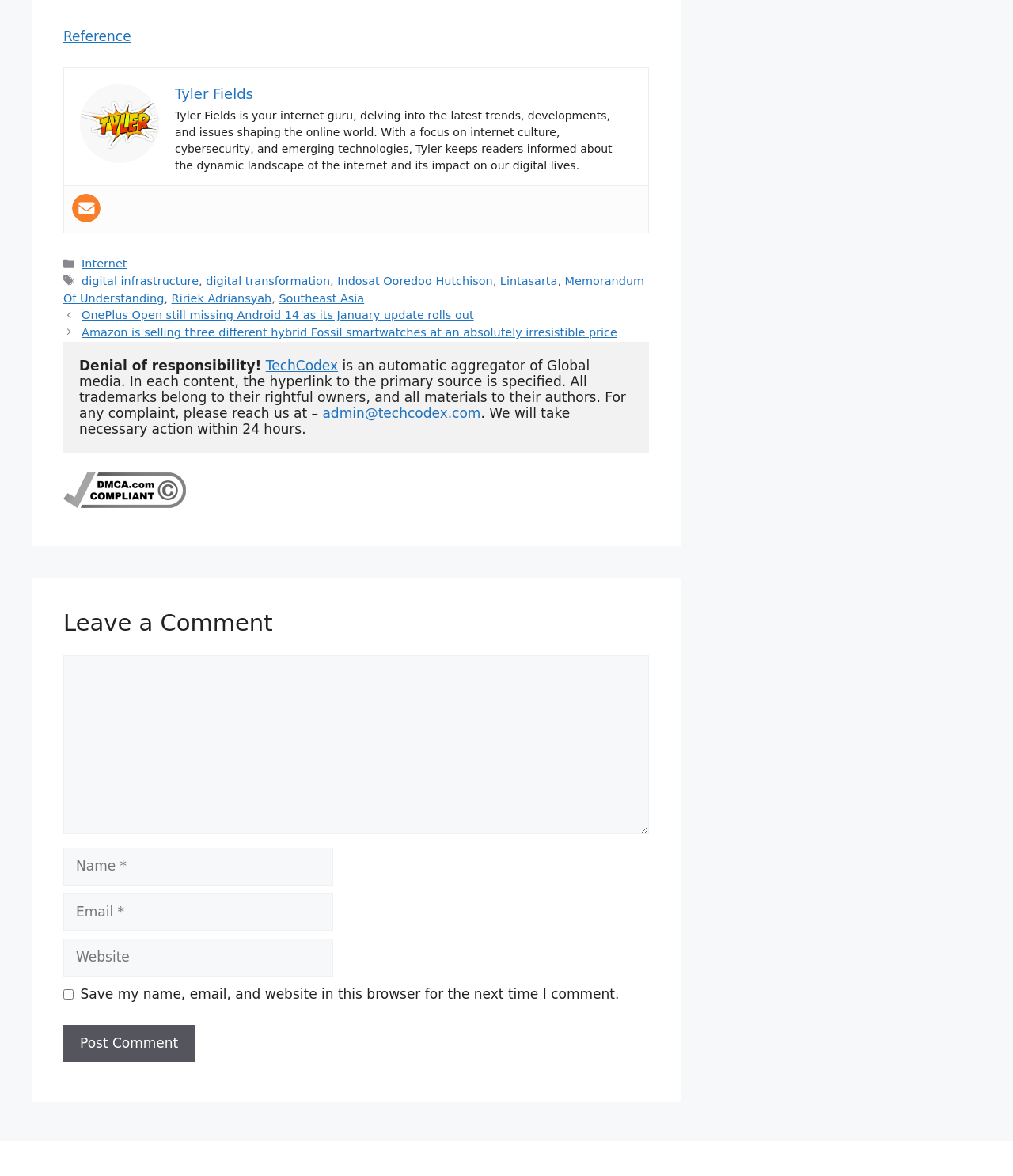Find the bounding box coordinates for the HTML element described as: "Our Practices". The coordinates should consist of four float values between 0 and 1, i.e., [left, top, right, bottom].

None